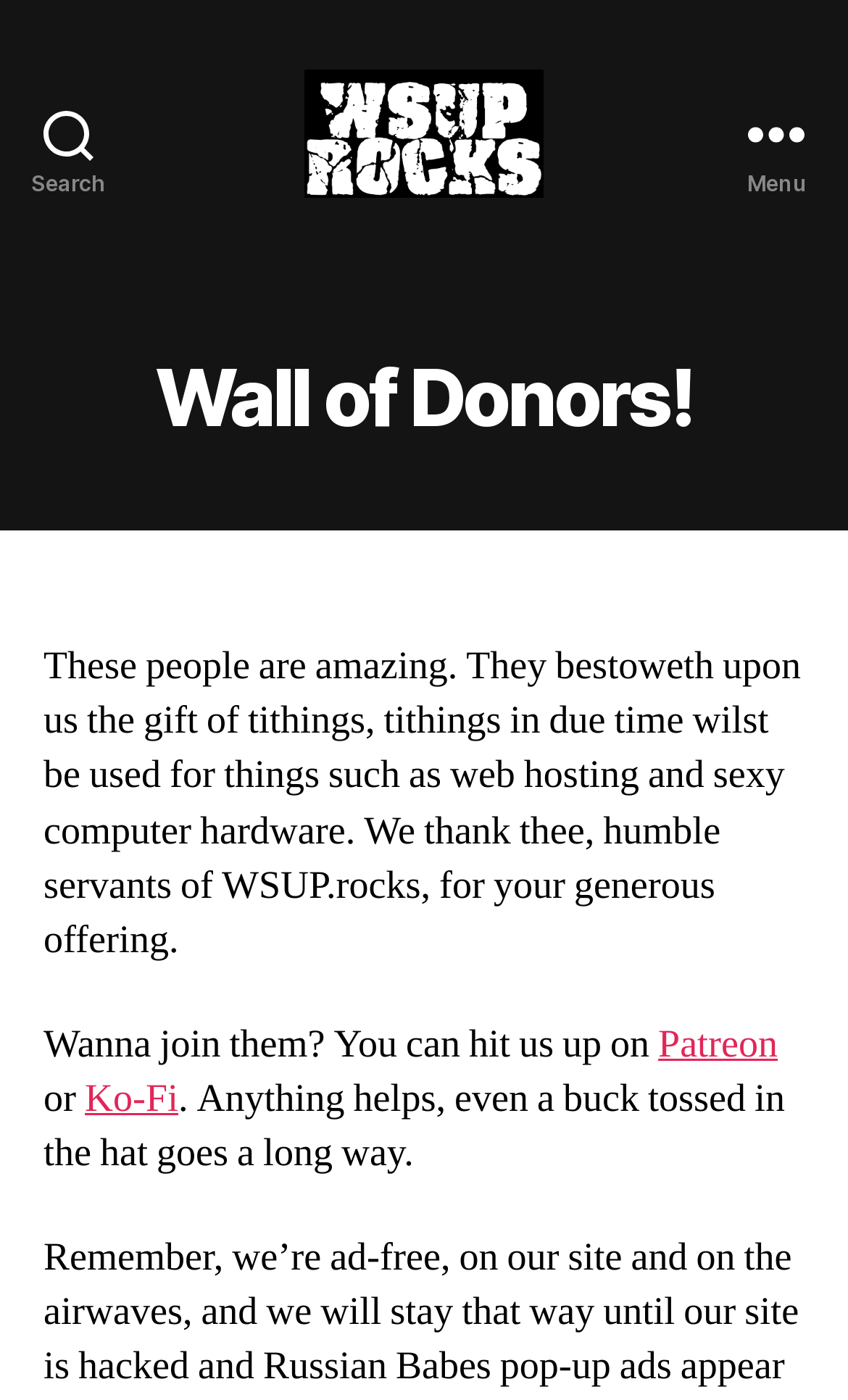What is the benefit of supporting WSUP Rocks?
Examine the image and provide an in-depth answer to the question.

According to the webpage, the donations received will be used for 'things such as web hosting and sexy computer hardware'. This implies that the benefit of supporting WSUP Rocks is to contribute to the maintenance and improvement of their online presence and infrastructure.